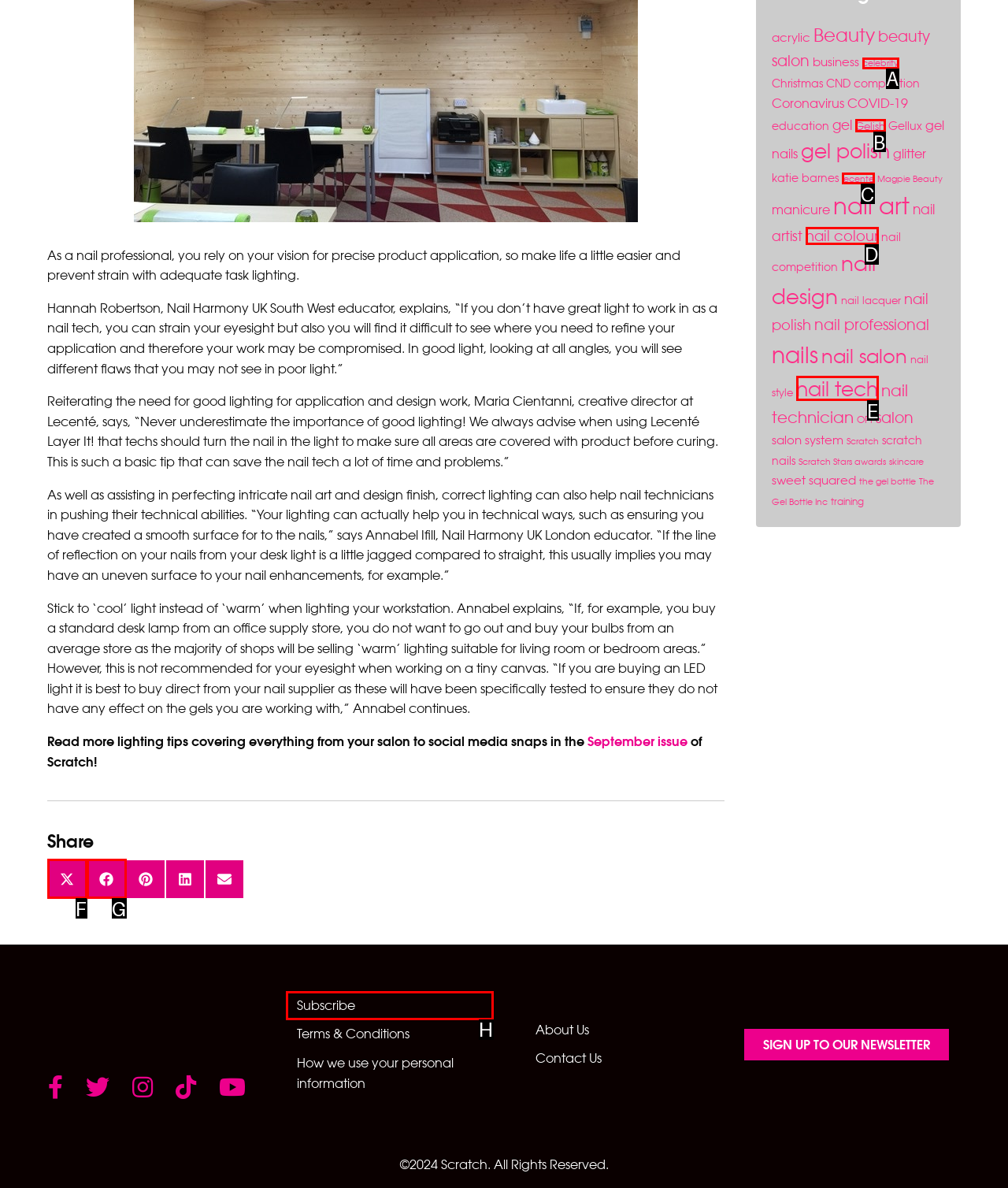Using the element description: alt="352237d4-1a4a-4bdc-ace2-829f182514b2" title="352237d4-1a4a-4bdc-ace2-829f182514b2", select the HTML element that matches best. Answer with the letter of your choice.

None